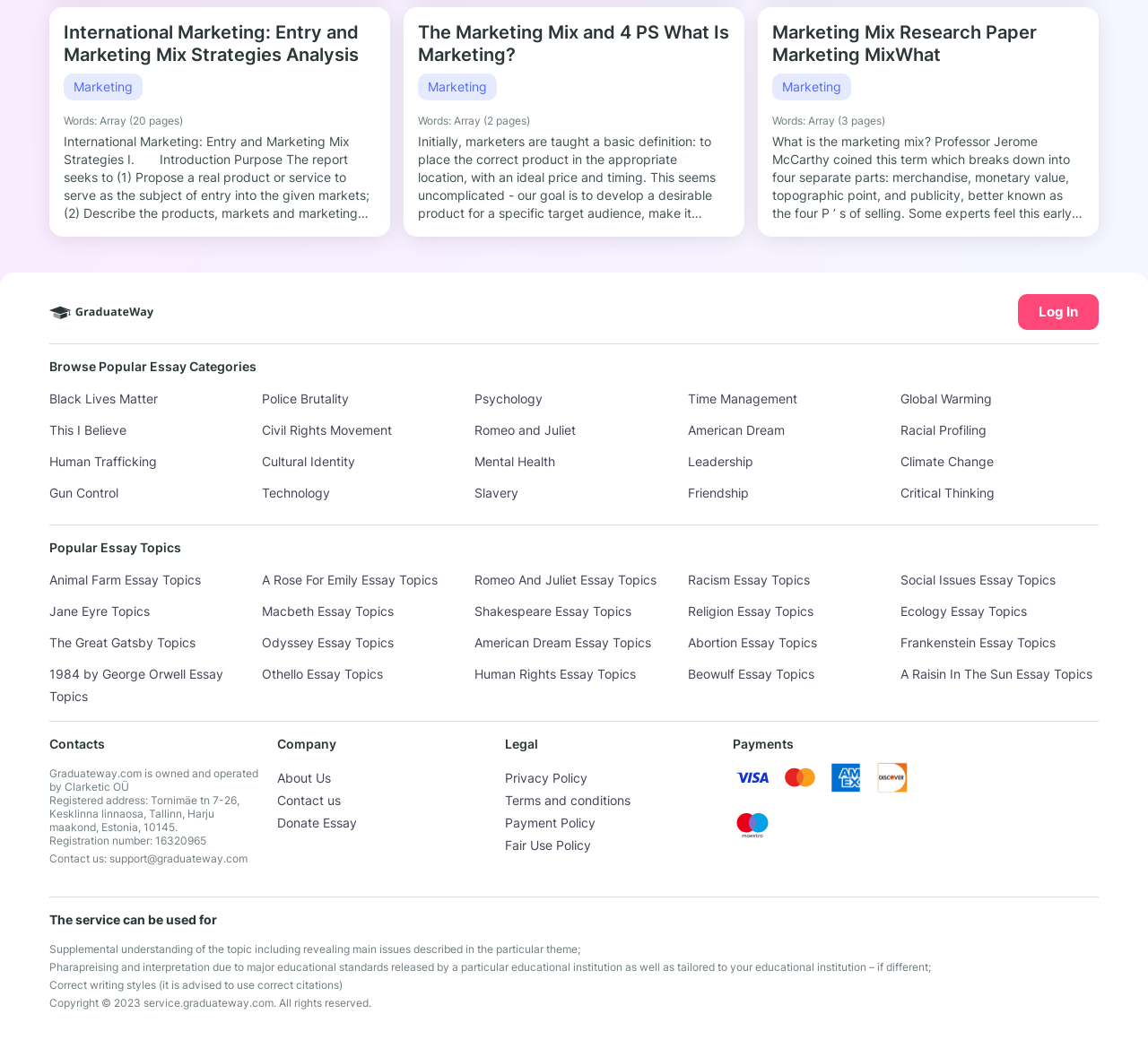Predict the bounding box coordinates for the UI element described as: "Macbeth Essay Topics". The coordinates should be four float numbers between 0 and 1, presented as [left, top, right, bottom].

[0.228, 0.58, 0.343, 0.595]